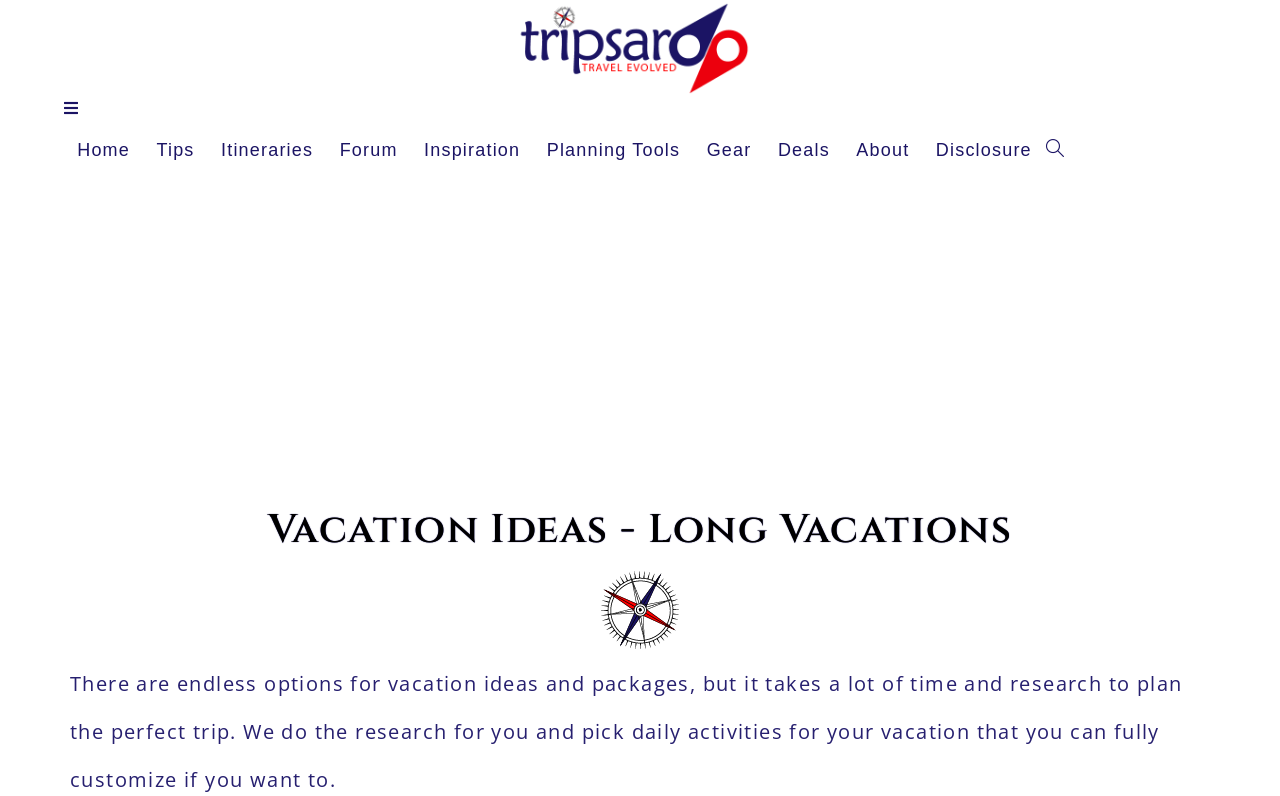Determine the bounding box coordinates for the area that should be clicked to carry out the following instruction: "View 'Itineraries'".

[0.162, 0.165, 0.255, 0.212]